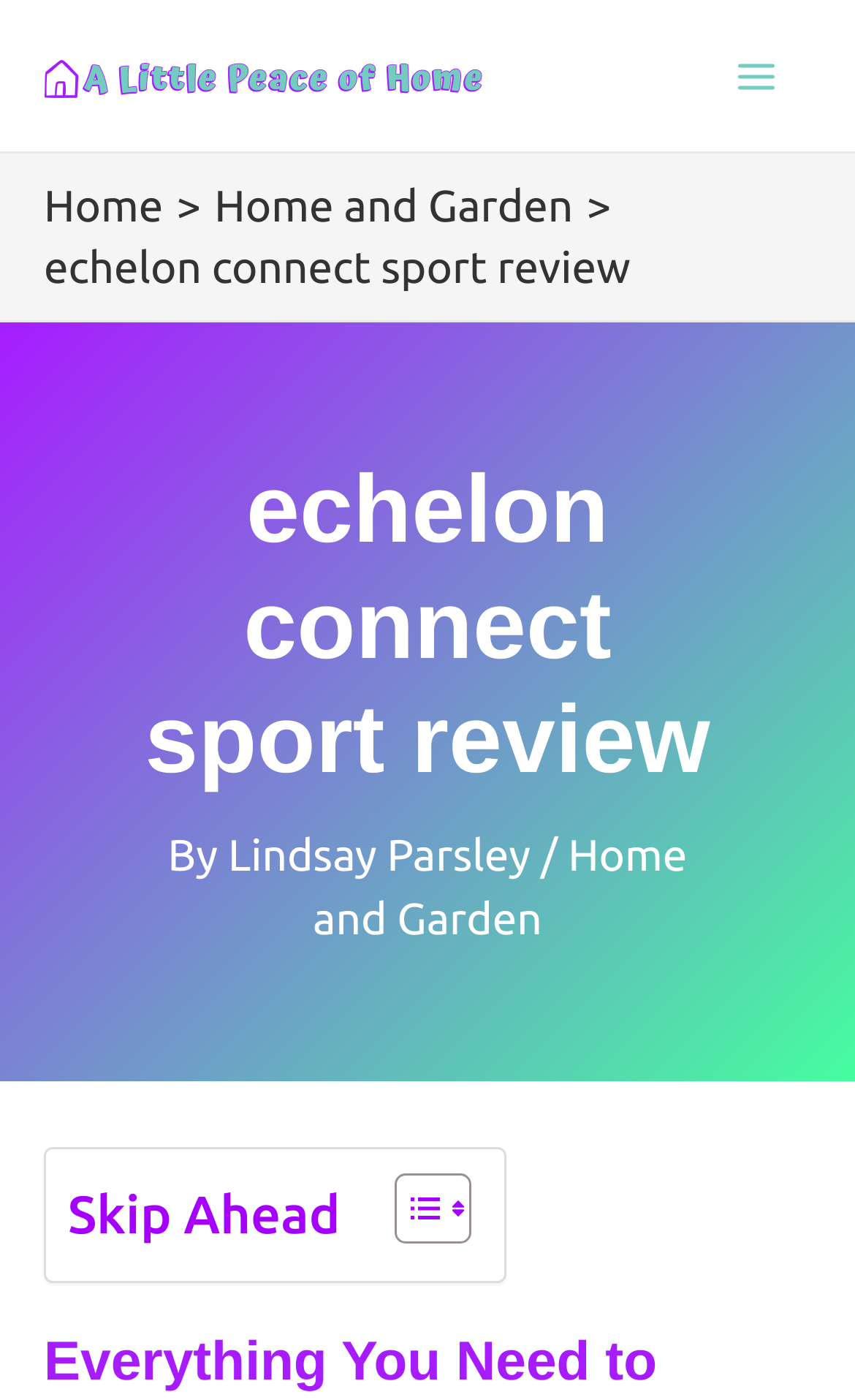Bounding box coordinates are specified in the format (top-left x, top-left y, bottom-right x, bottom-right y). All values are floating point numbers bounded between 0 and 1. Please provide the bounding box coordinate of the region this sentence describes: Home

[0.051, 0.128, 0.191, 0.164]